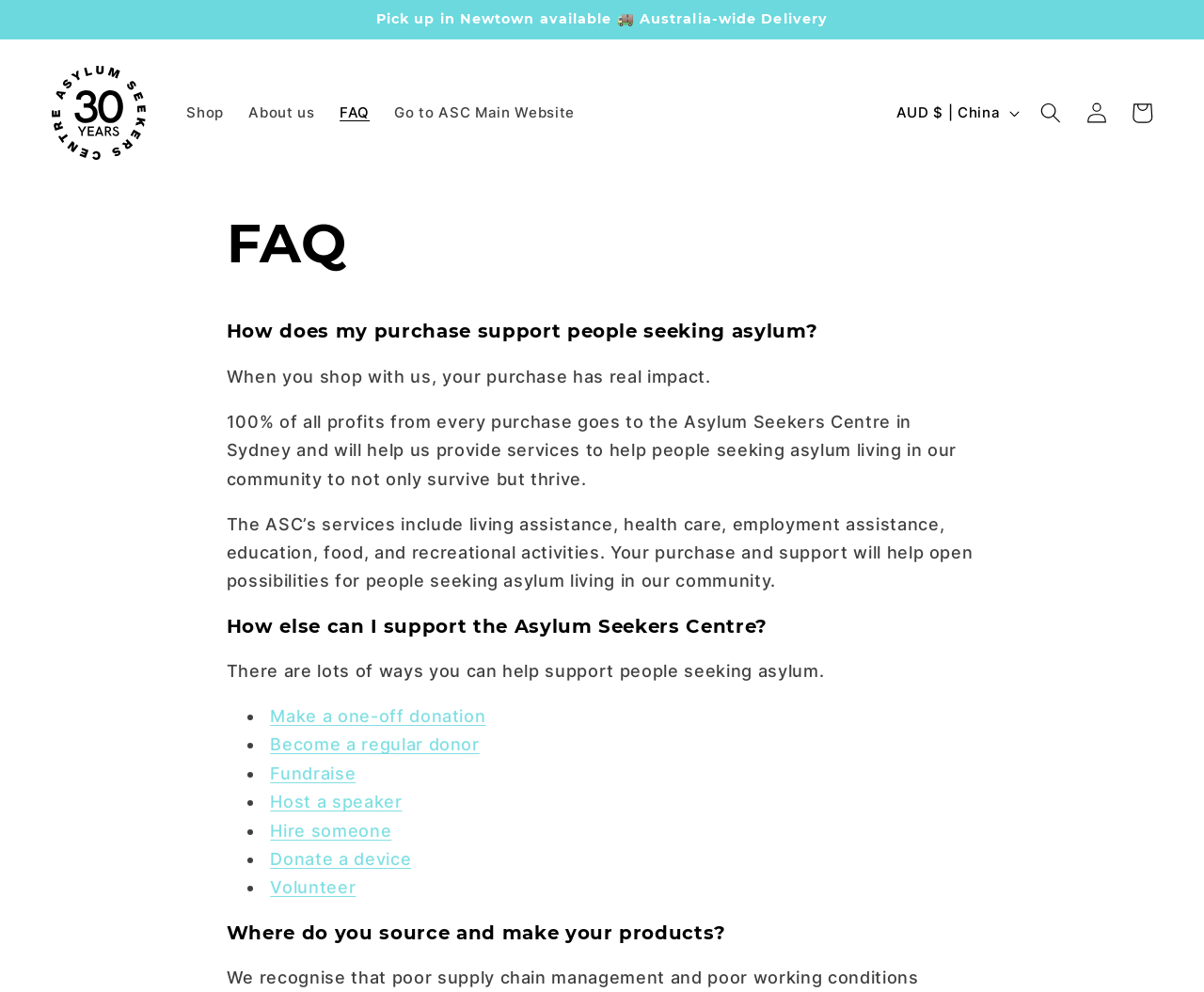What is the purpose of the 'Shop with Impact' link?
Look at the screenshot and provide an in-depth answer.

The 'Shop with Impact' link is likely a call-to-action to shop on the website, with the impact being that 100% of profits from every purchase goes to the Asylum Seekers Centre in Sydney.